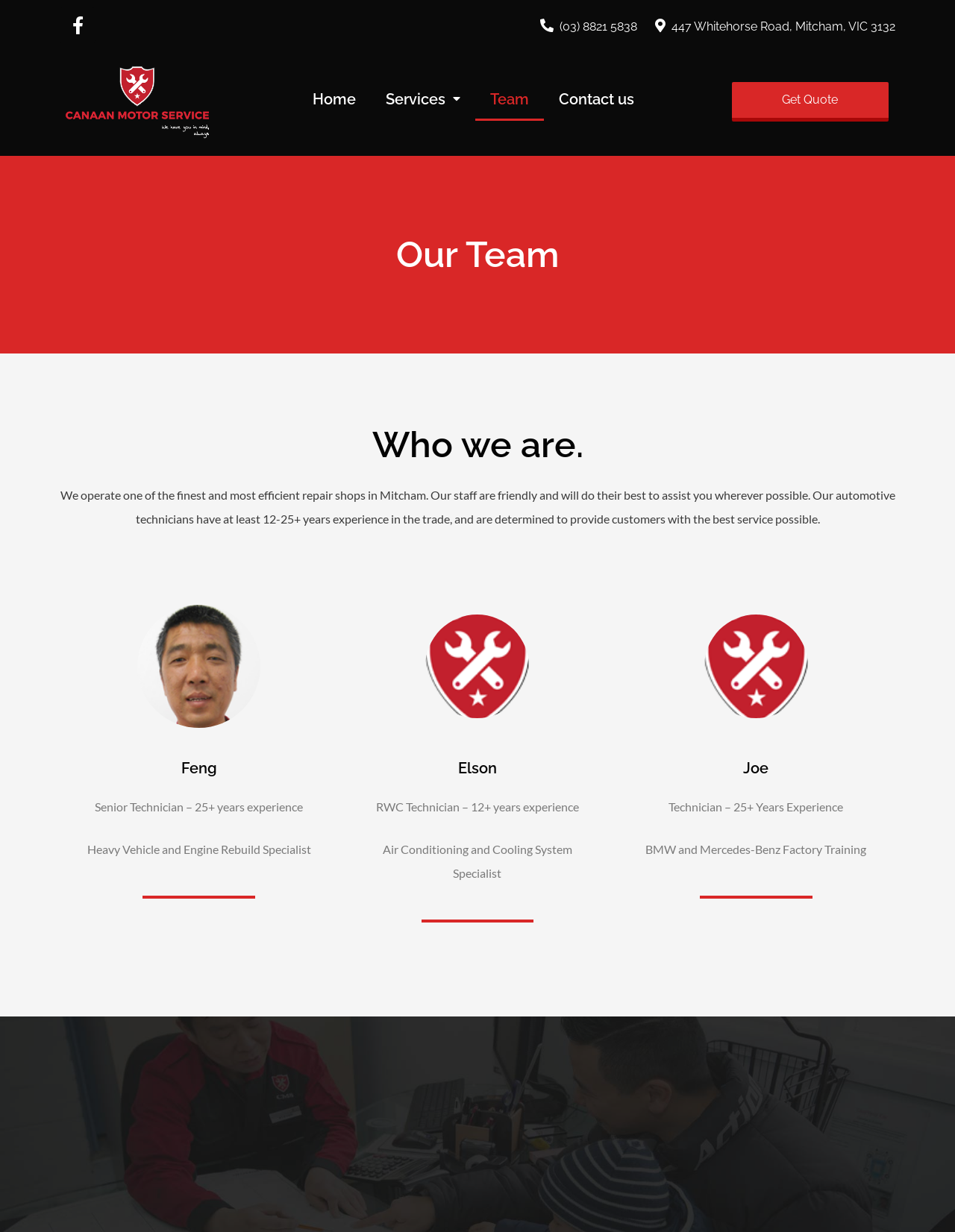Generate a thorough description of the webpage.

This webpage is about the team of Canaan Motor, a repair shop in Mitcham, VIC 3132. At the top left corner, there are three links: Facebook, phone number, and address. Next to them, there is a navigation menu with links to Home, Services, Team, and Contact us. On the right side, there is a "Get Quote" button.

Below the navigation menu, there is a heading "Our Team" followed by a brief introduction to the team. The introduction explains that the team operates one of the finest and most efficient repair shops in Mitcham, with friendly staff and experienced automotive technicians.

The team members are listed below the introduction, each with their name, title, and specialties. There are three team members: Feng, Elson, and Joe. Feng is a Senior Technician with 25+ years of experience and specializes in heavy vehicle and engine rebuilds. Elson is an RWC Technician with 12+ years of experience and specializes in air conditioning and cooling systems. Joe is a Technician with 25+ years of experience and has received BMW and Mercedes-Benz factory training.